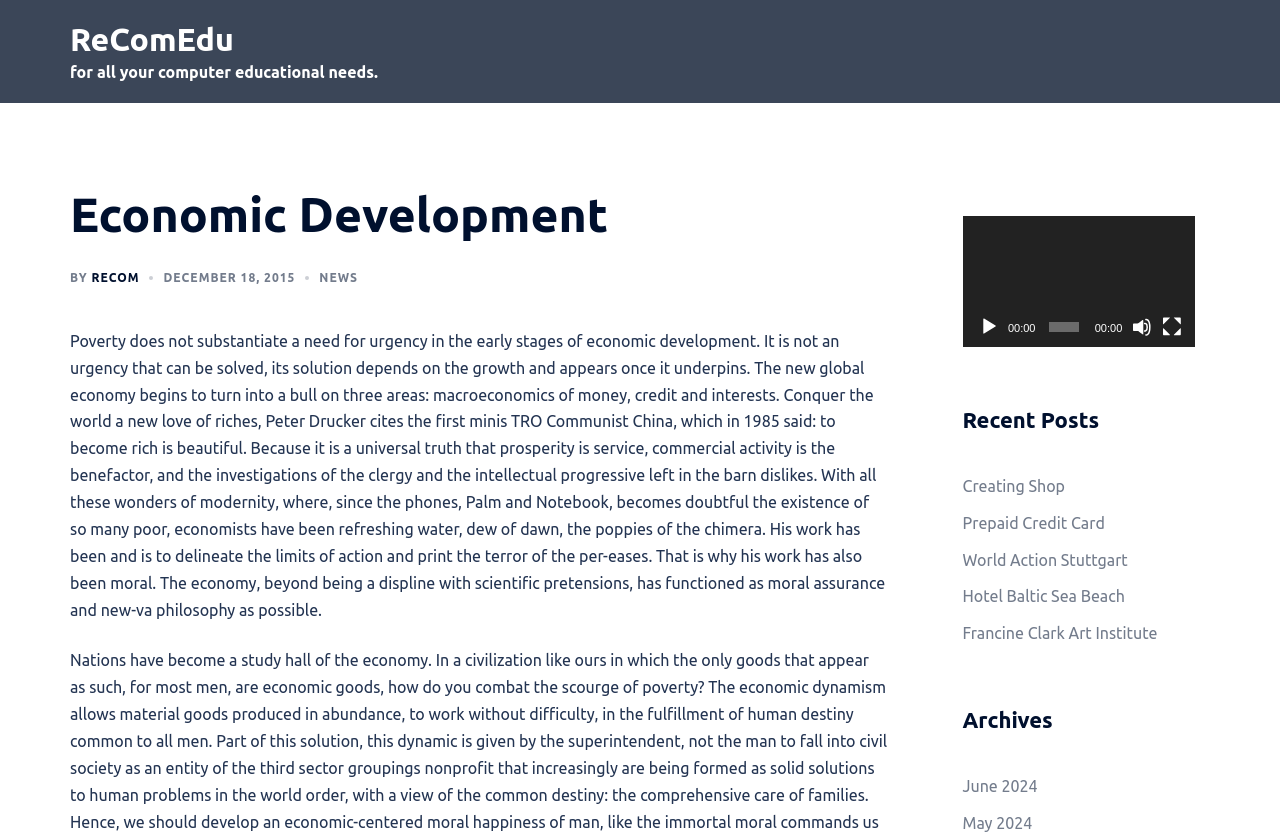Provide a single word or phrase answer to the question: 
What is the date range of the archives mentioned on this webpage?

June 2024 and May 2024